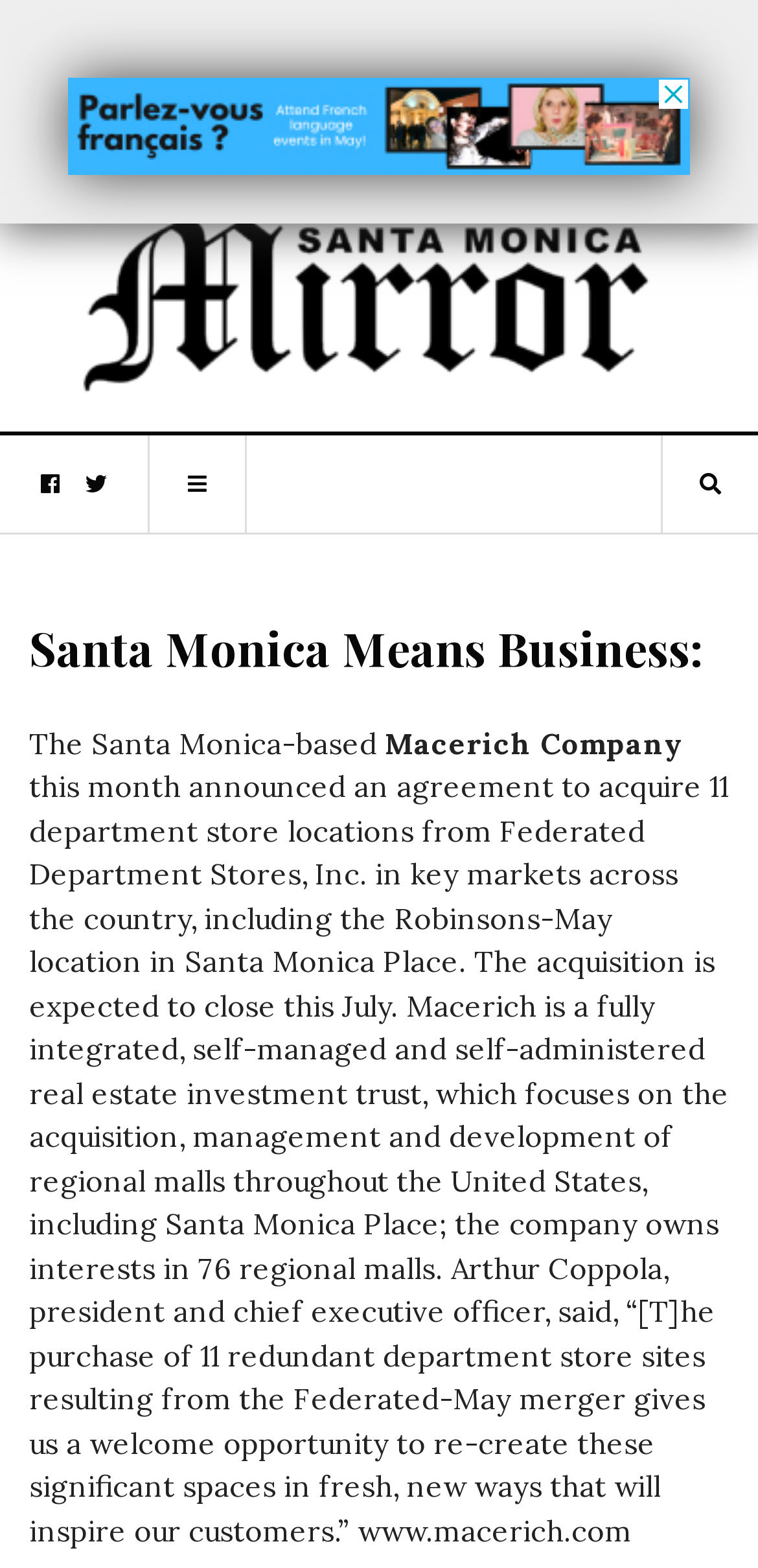Create an in-depth description of the webpage, covering main sections.

The webpage appears to be a news article or press release about a business deal. At the top, there is a logo or image of "SM Mirror" with a link to the same name, positioned near the center of the page. Below the logo, there are three social media links, represented by icons, aligned horizontally and centered on the page.

The main content of the page is a news article with a heading "Santa Monica Means Business:" positioned at the top. The article begins with a paragraph of text that describes the acquisition of department store locations by the Macerich Company, including the location in Santa Monica Place. The text also provides information about the company, including its focus on regional malls and its ownership interests.

To the right of the article, there is an advertisement iframe that takes up a significant portion of the page. At the very bottom of the page, there is a link to the Macerich Company's website, www.macerich.com.